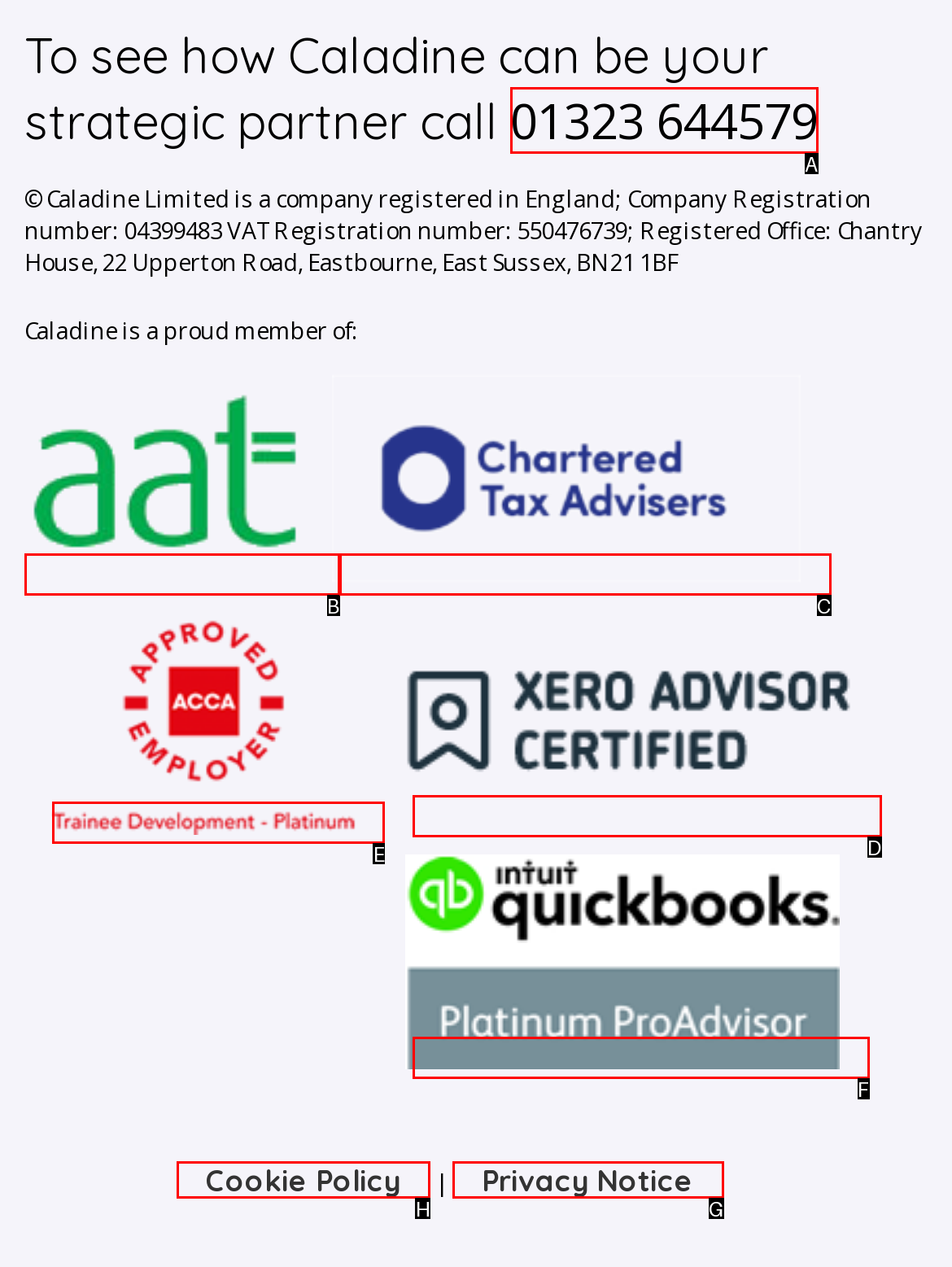Select the appropriate HTML element to click on to finish the task: View Cookie Policy.
Answer with the letter corresponding to the selected option.

H